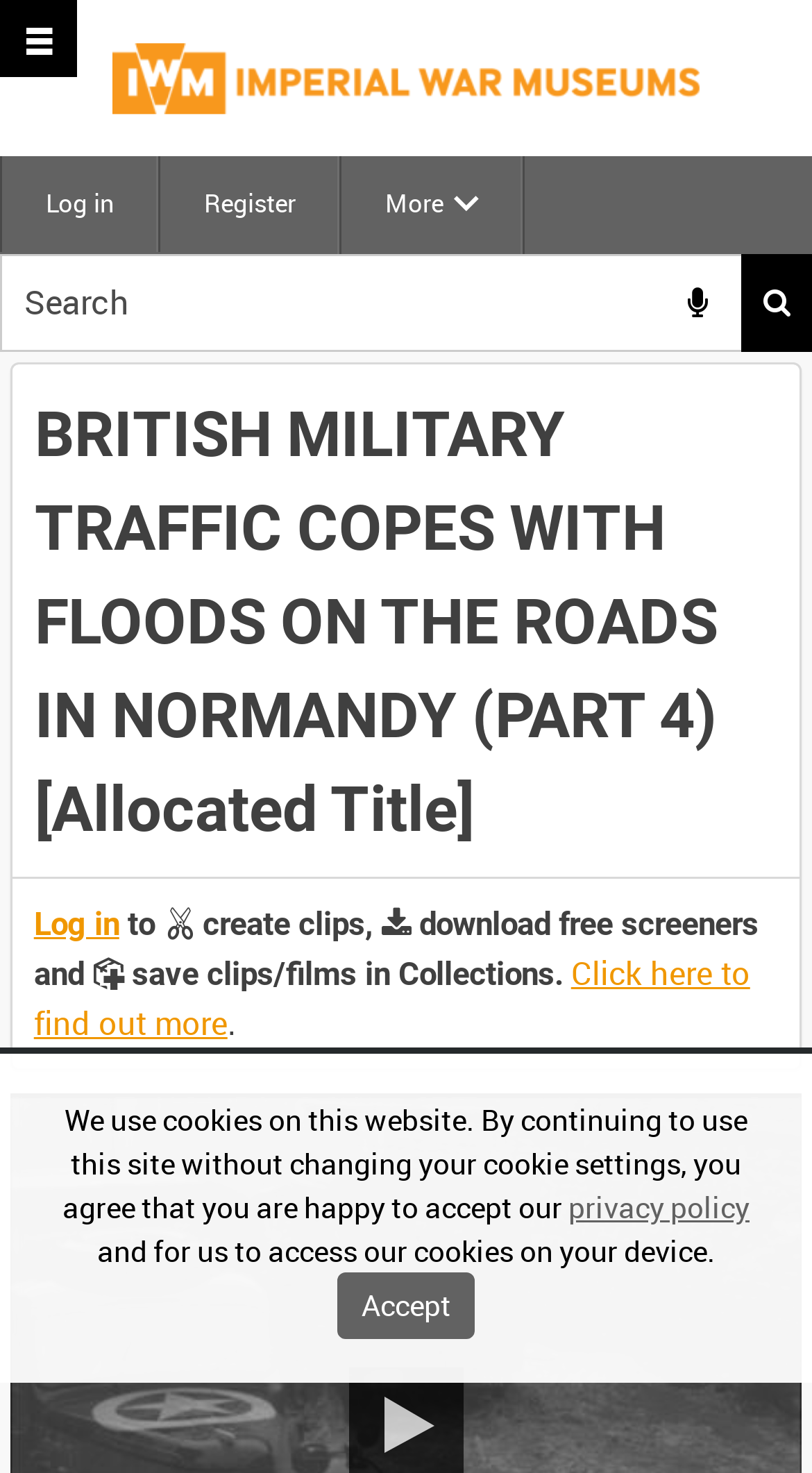Refer to the screenshot and answer the following question in detail:
What can users do after logging in?

I found the answer by examining the text near the 'Log in' link, which mentions that users can create clips, download free screeners, and save clips/films in Collections after logging in.